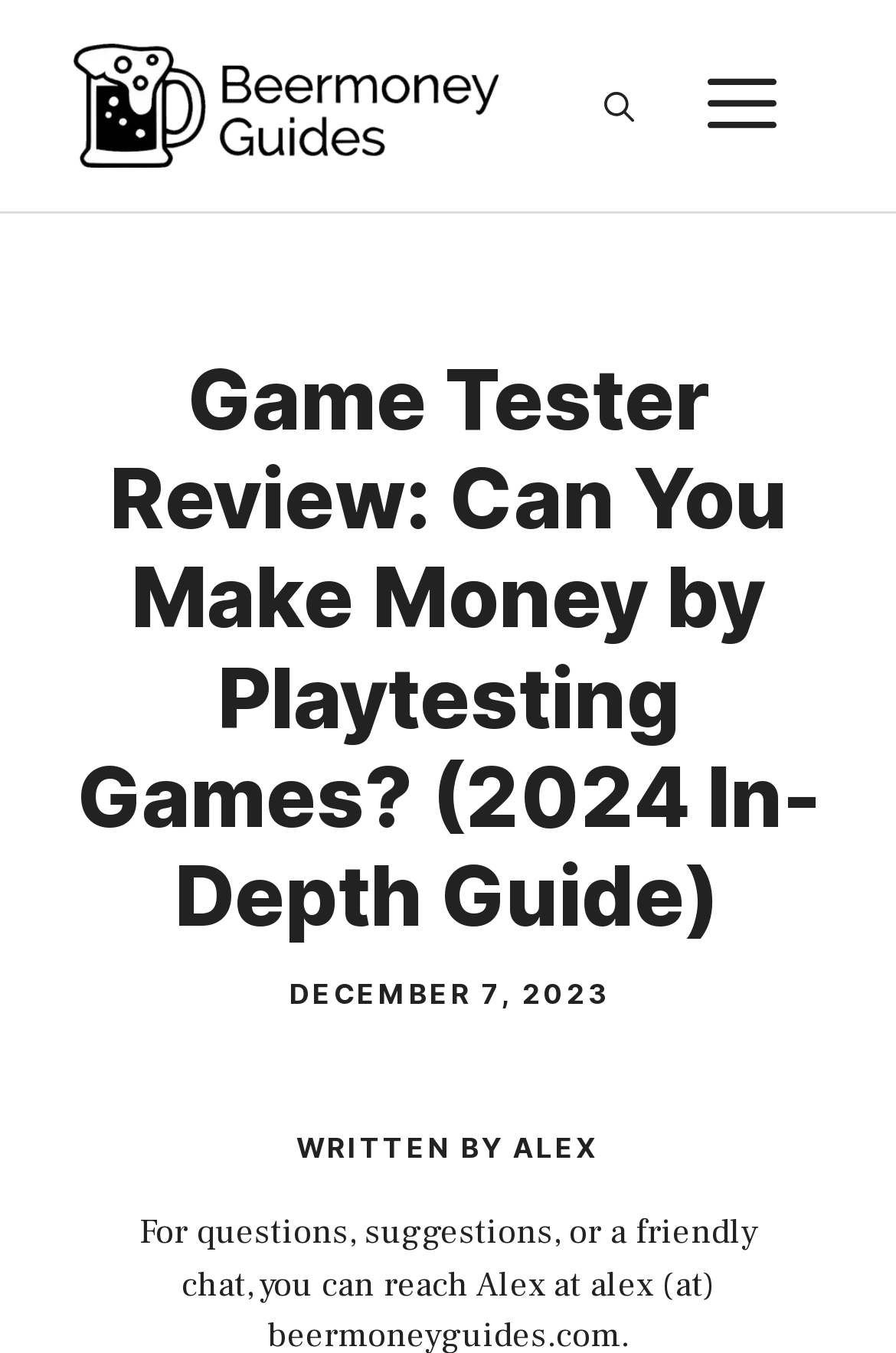From the given element description: "aria-label="Open search"", find the bounding box for the UI element. Provide the coordinates as four float numbers between 0 and 1, in the order [left, top, right, bottom].

[0.644, 0.027, 0.759, 0.129]